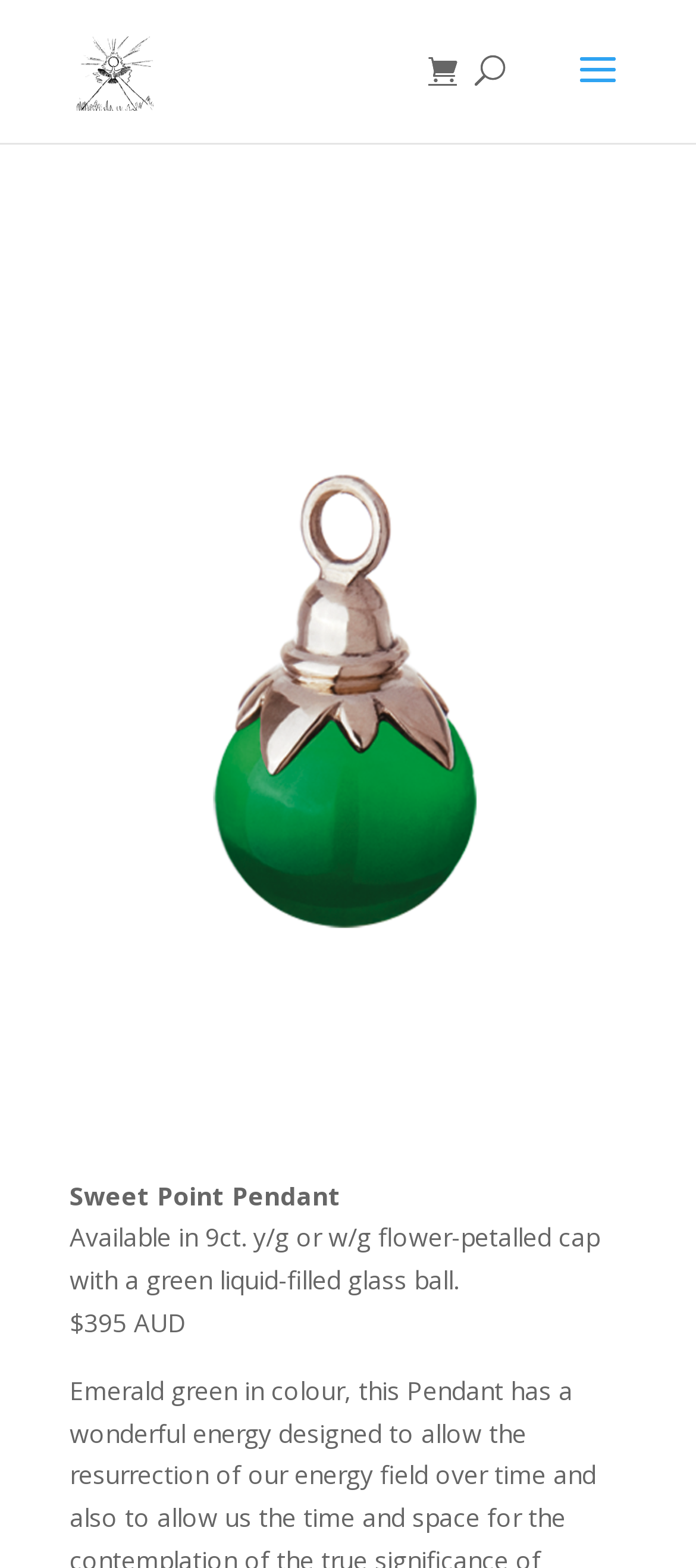Based on the visual content of the image, answer the question thoroughly: What is the material of the pendant?

I found the material of the pendant by looking at the static text element that describes the pendant as 'Available in 9ct. y/g or w/g flower-petalled cap with a green liquid-filled glass ball'.